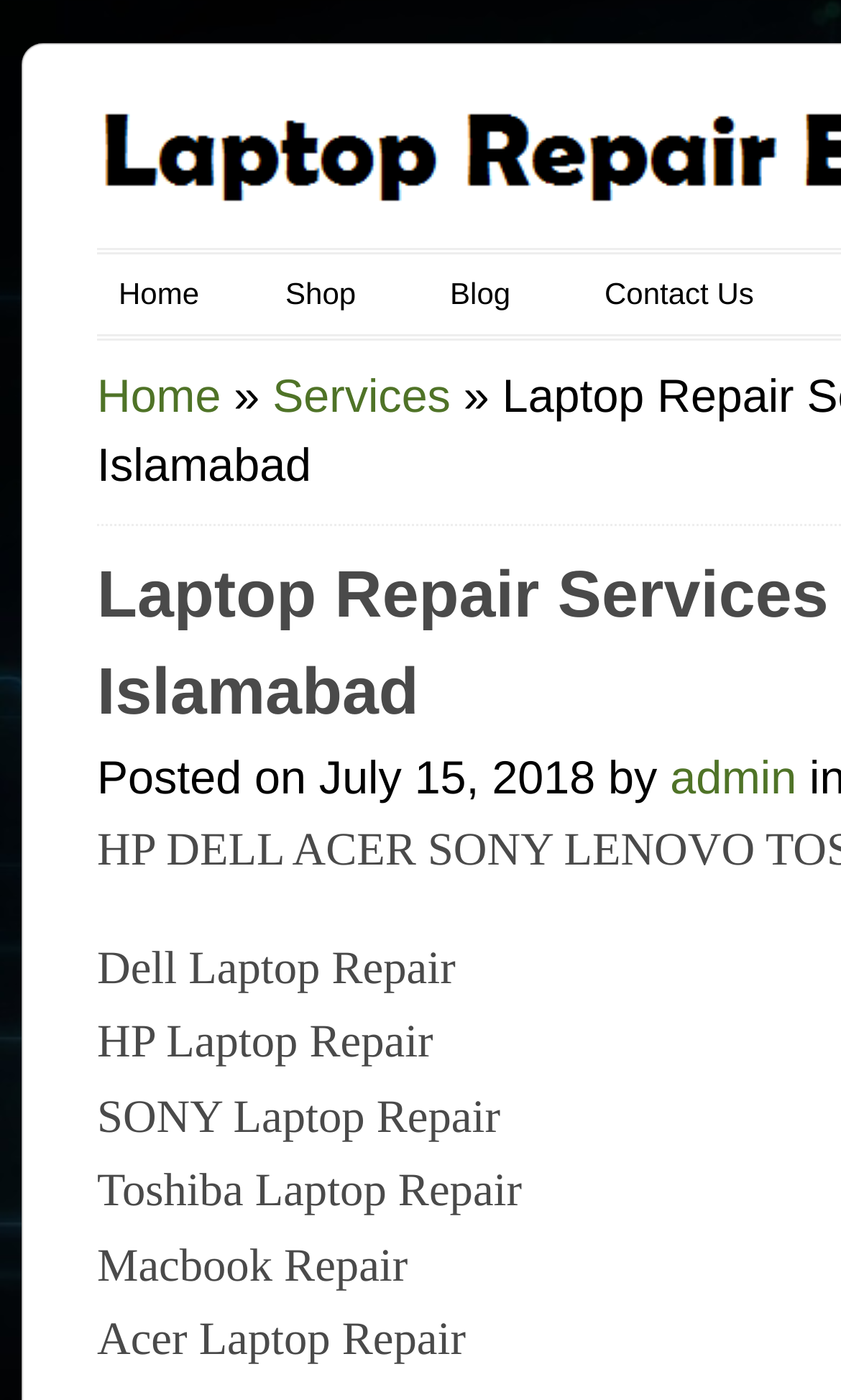Craft a detailed narrative of the webpage's structure and content.

The webpage is about laptop repair services in Rawalpindi Islamabad, with a focus on various laptop brands. At the top, there are five navigation links: "Home", "Shop", "Blog", and "Contact Us", which are evenly spaced and horizontally aligned. Below these links, there is a secondary navigation menu with another "Home" link, followed by a "»" symbol, and then a "Services" link.

The main content of the webpage is divided into sections, each dedicated to a specific laptop brand. There are six sections in total, listed in the following order: Dell Laptop Repair, HP Laptop Repair, SONY Laptop Repair, Toshiba Laptop Repair, Macbook Repair, and Acer Laptop Repair. Each section has a brief title, and they are stacked vertically, with the Dell Laptop Repair section at the top and the Acer Laptop Repair section at the bottom.

Additionally, there is a small section above the laptop brand sections, which appears to be a blog post or article. It has a timestamp "Posted on July 15, 2018" and is attributed to an author named "admin".